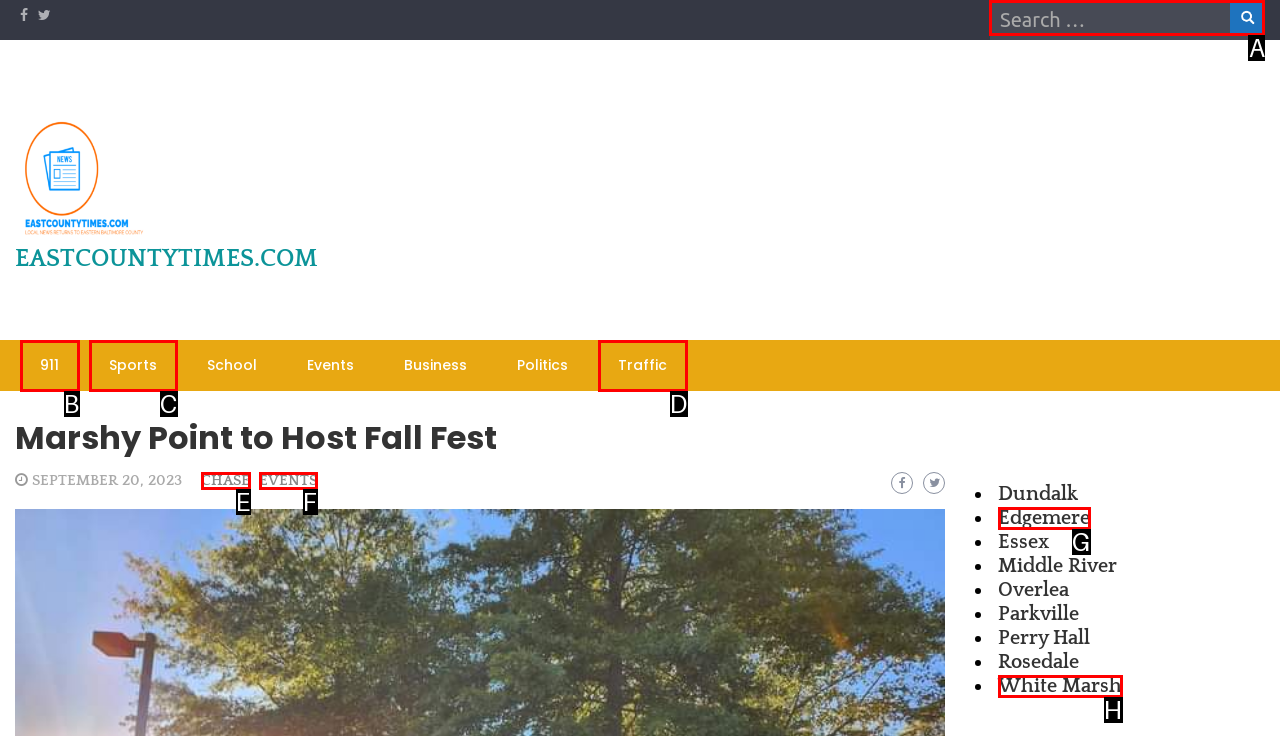Tell me which letter corresponds to the UI element that should be clicked to fulfill this instruction: Click on Crockpot Caramel Apples
Answer using the letter of the chosen option directly.

None